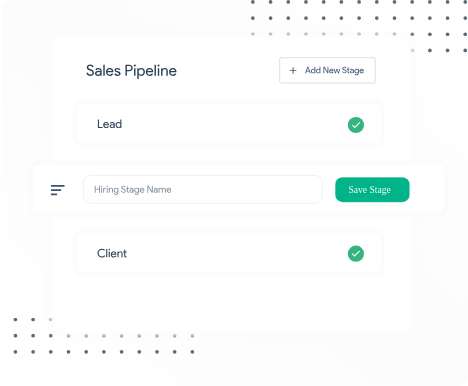What is the color of the check marks?
Using the image, provide a concise answer in one word or a short phrase.

Green